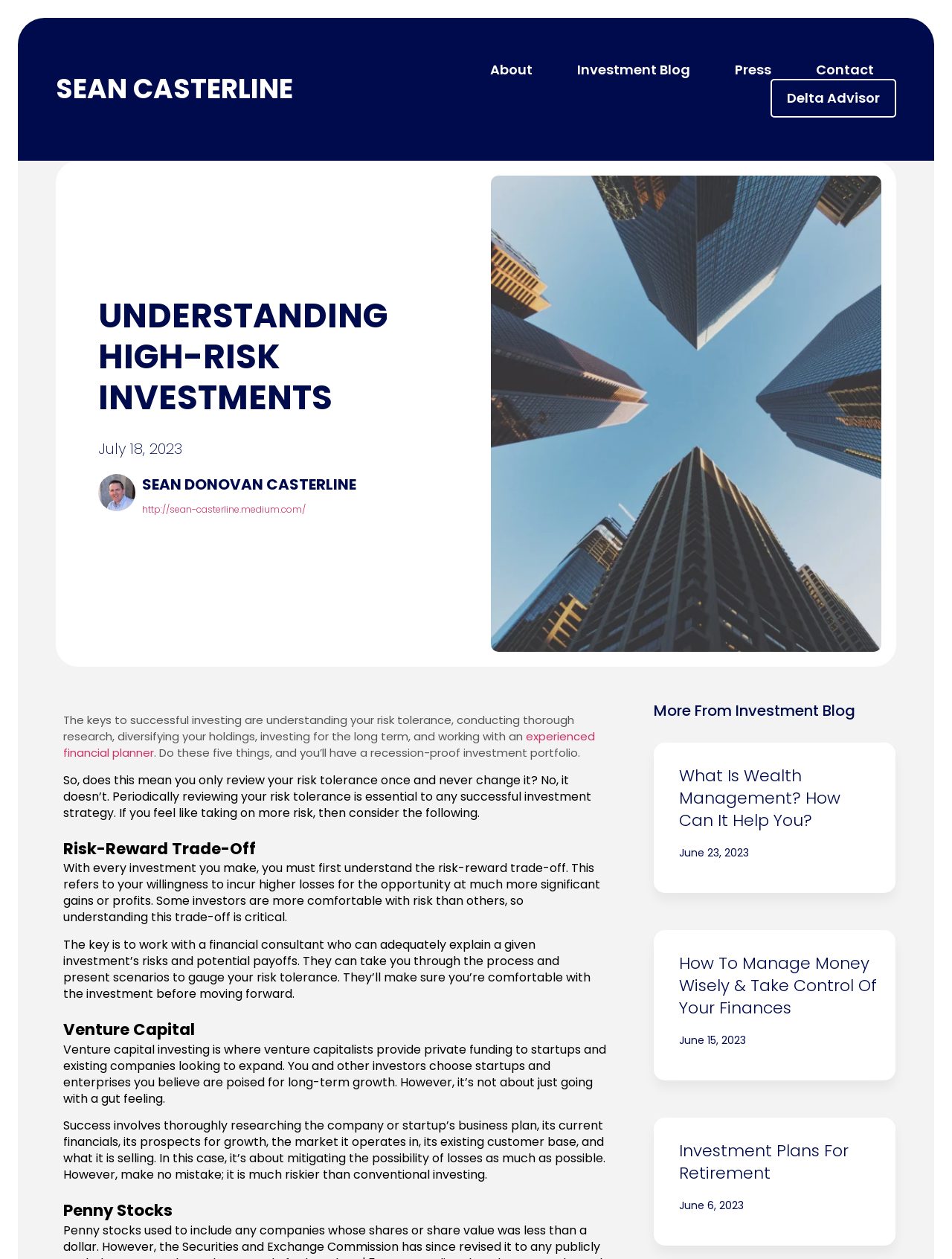Please identify the bounding box coordinates of the clickable region that I should interact with to perform the following instruction: "Visit the 'Investment Blog'". The coordinates should be expressed as four float numbers between 0 and 1, i.e., [left, top, right, bottom].

[0.606, 0.048, 0.725, 0.063]